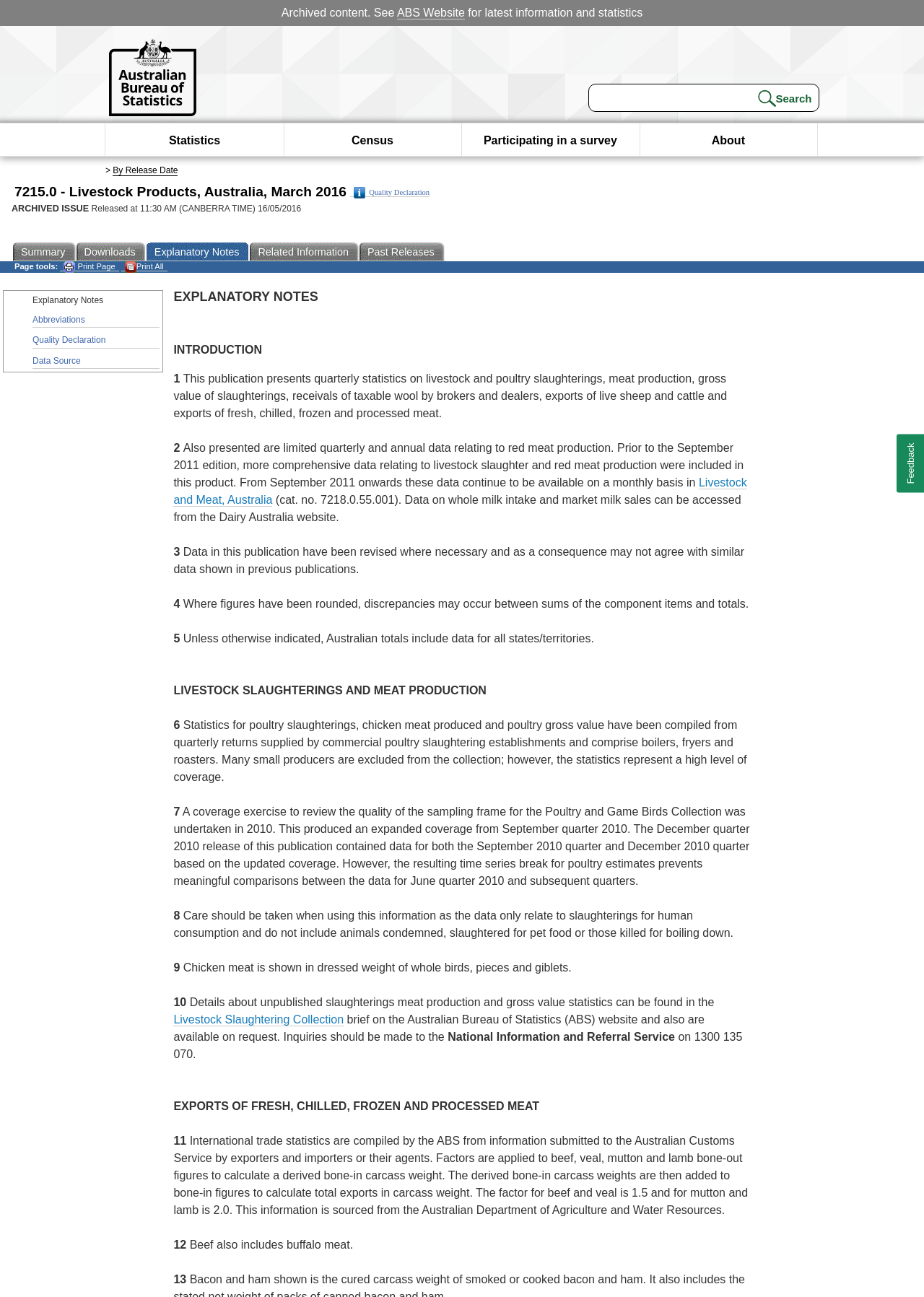Please identify the coordinates of the bounding box that should be clicked to fulfill this instruction: "Follow Steel Partners on Facebook".

None